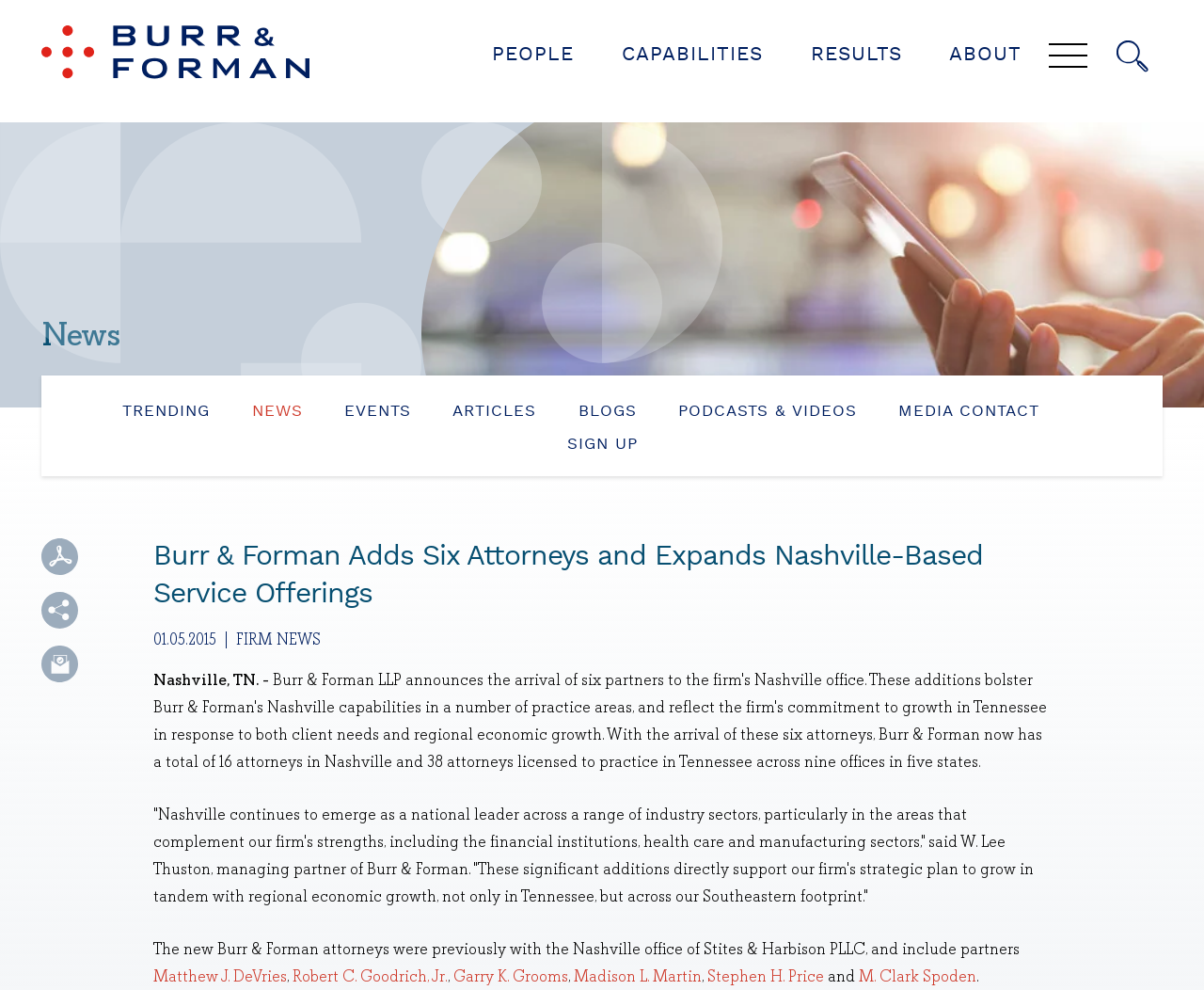Use one word or a short phrase to answer the question provided: 
What is the name of the managing partner of Burr & Forman?

W. Lee Thuston